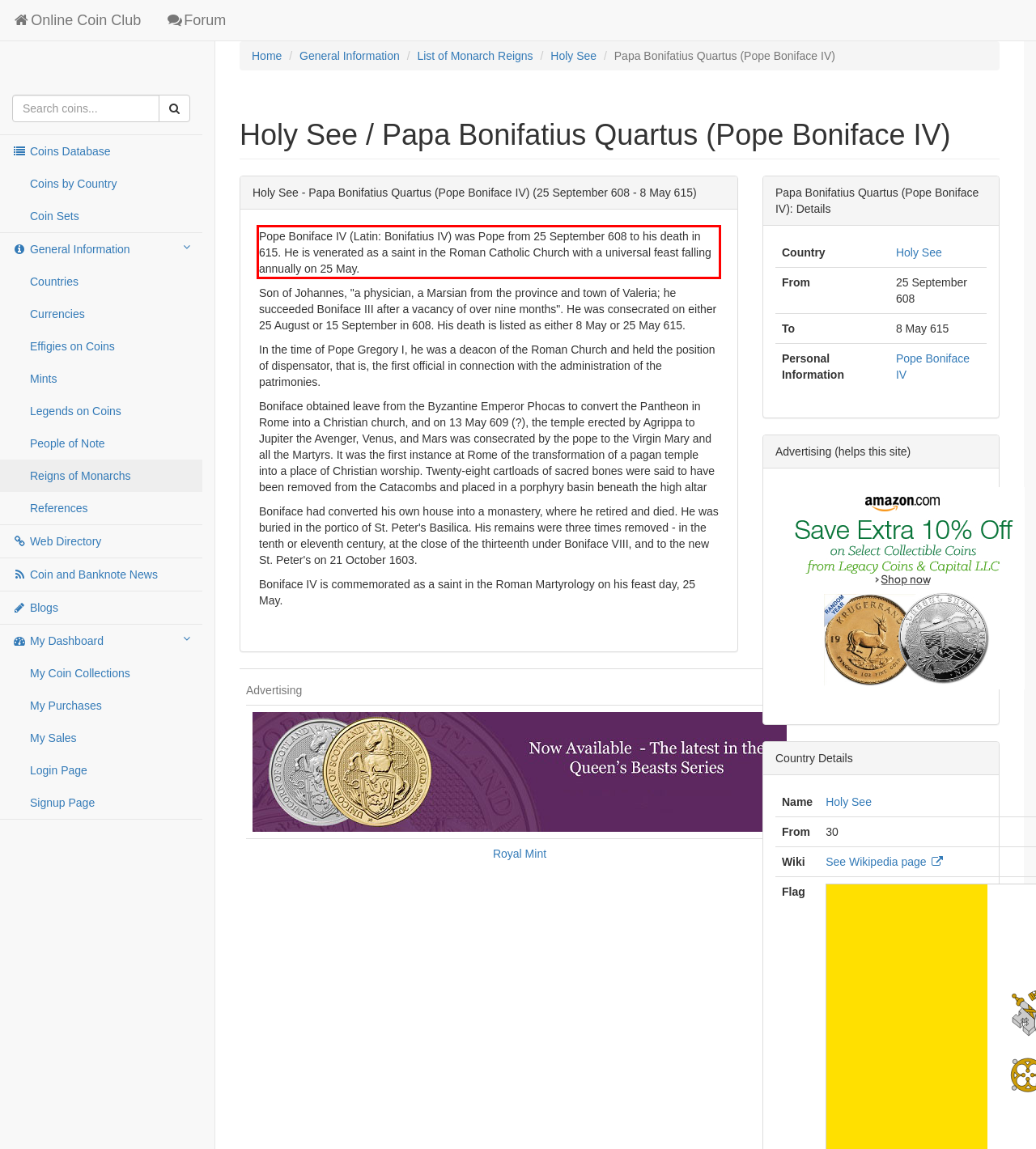Within the screenshot of a webpage, identify the red bounding box and perform OCR to capture the text content it contains.

Pope Boniface IV (Latin: Bonifatius IV) was Pope from 25 September 608 to his death in 615. He is venerated as a saint in the Roman Catholic Church with a universal feast falling annually on 25 May.